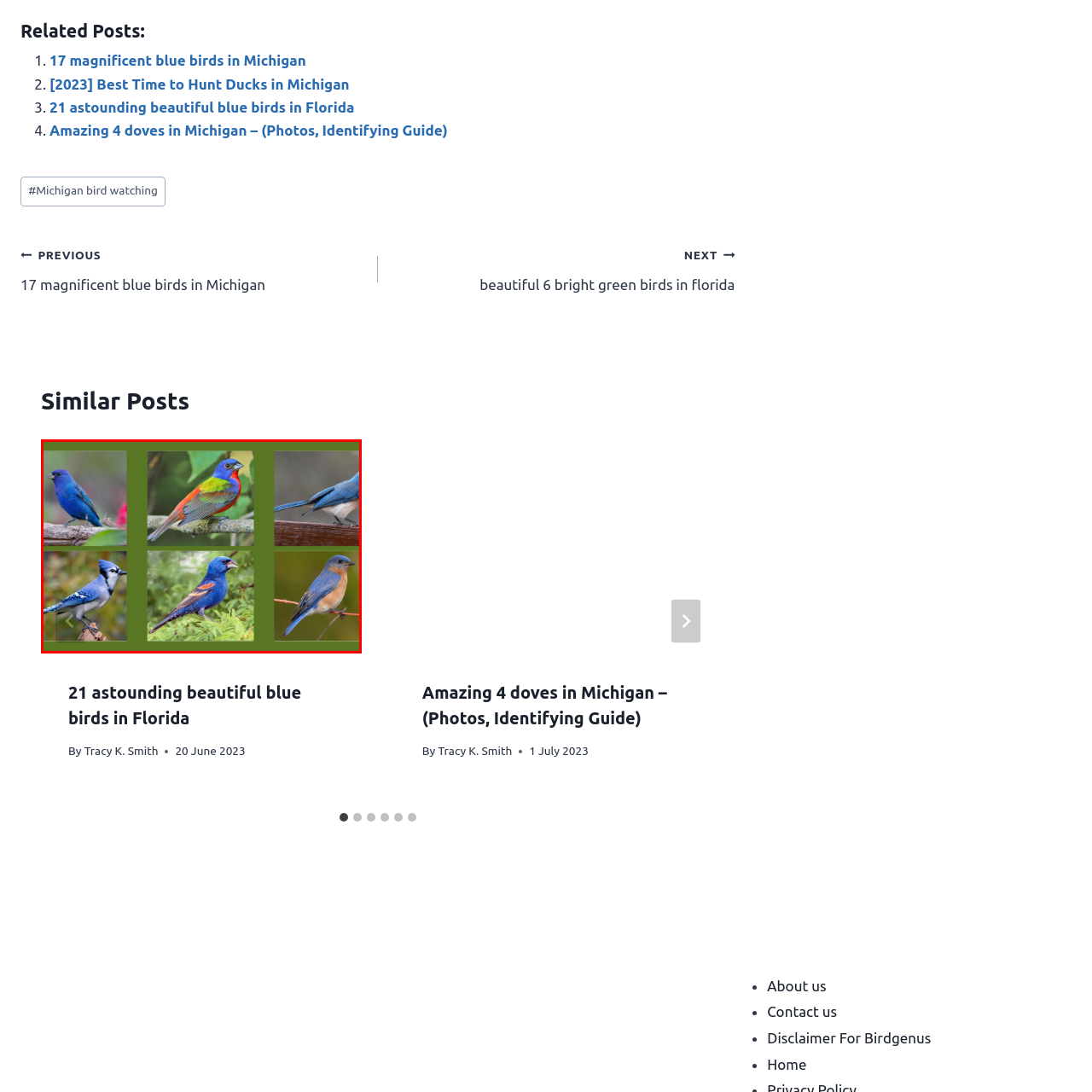Take a close look at the image outlined by the red bounding box and give a detailed response to the subsequent question, with information derived from the image: What is the dominant color of the background?

According to the caption, the collection of bird images is set against a rich green background, which enhances the colors of the birds and makes them stand out beautifully.